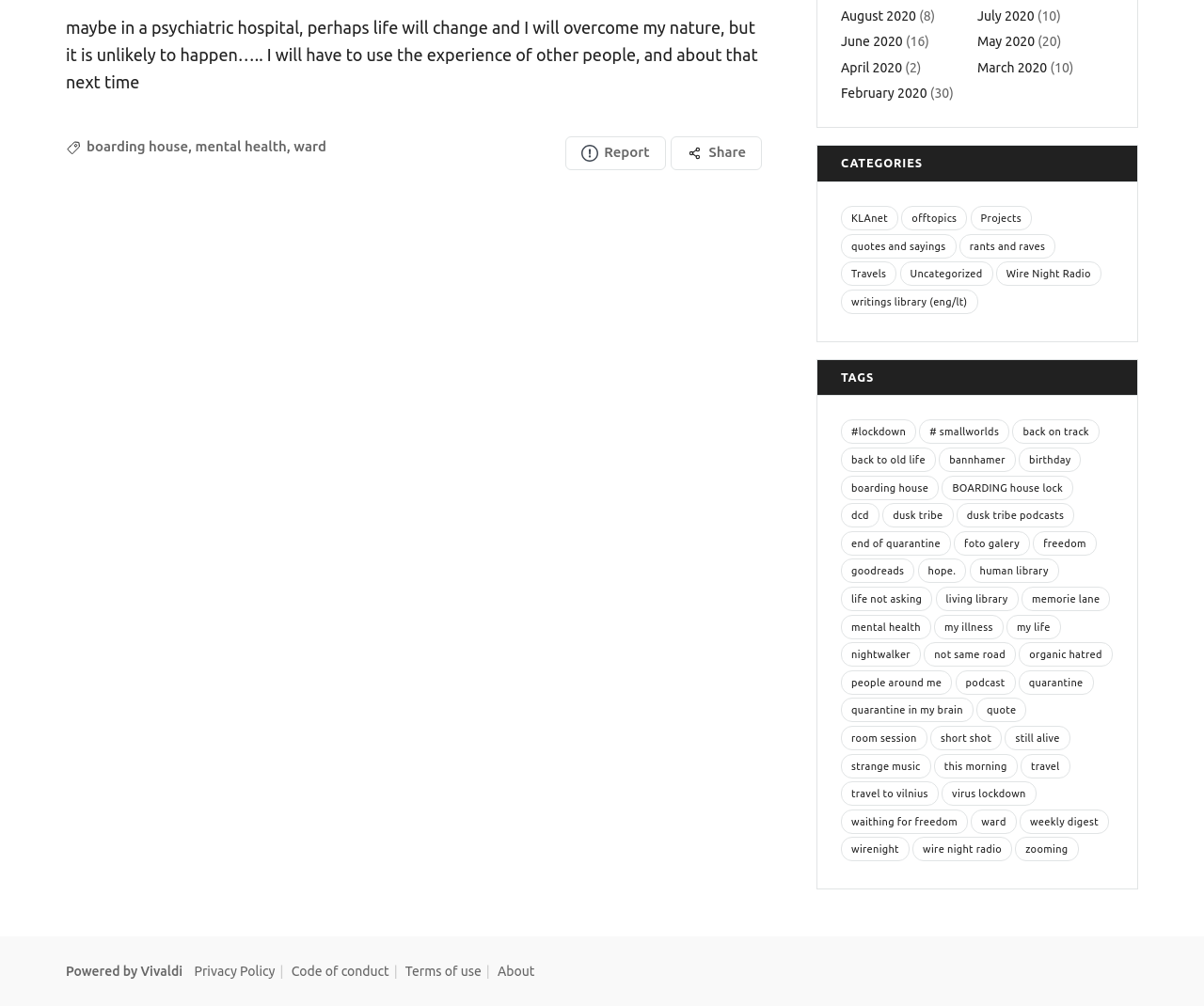Answer succinctly with a single word or phrase:
What is the link below 'boarding house' in the footer?

mental health